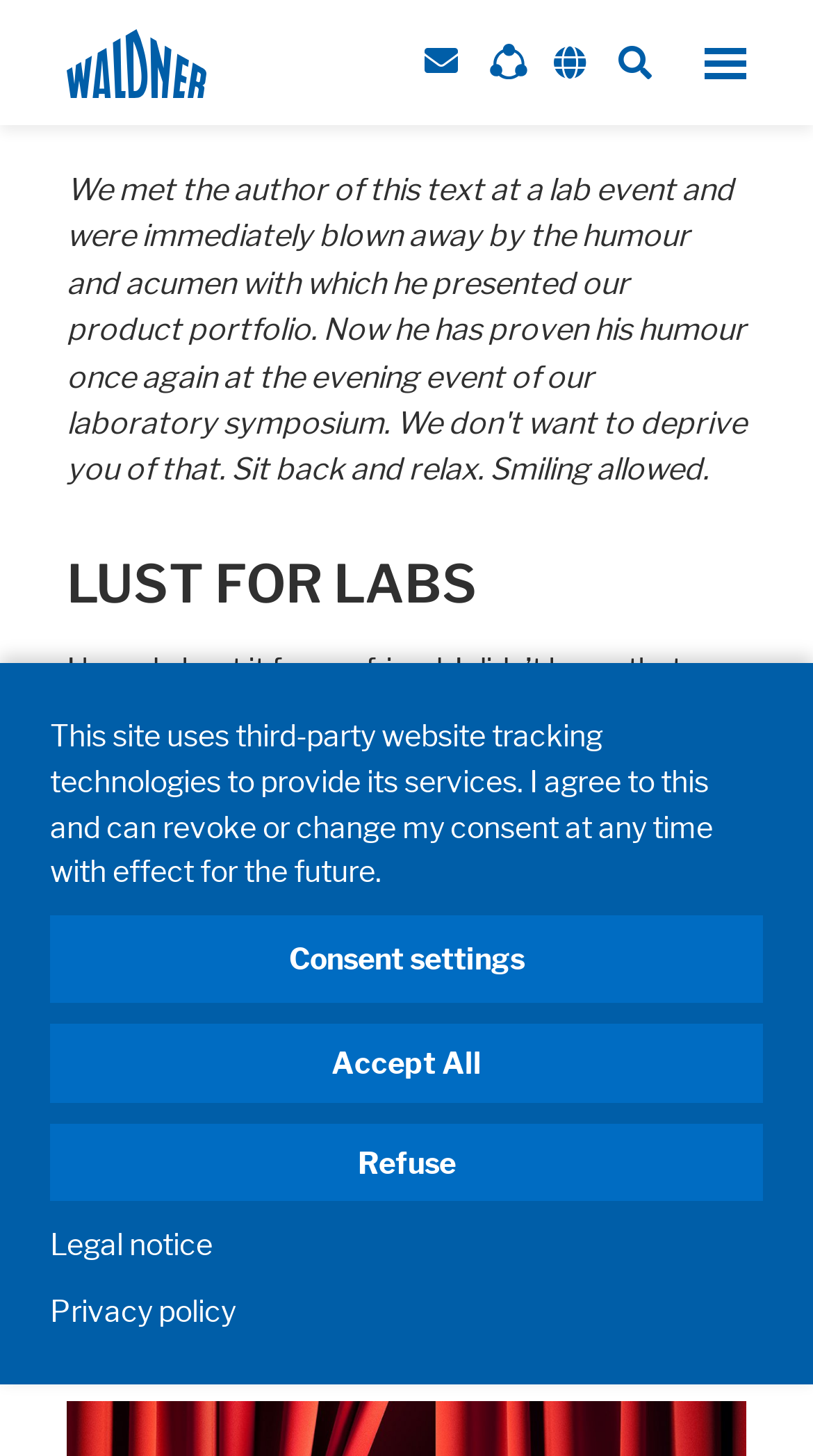How many social media links are there?
Answer briefly with a single word or phrase based on the image.

1